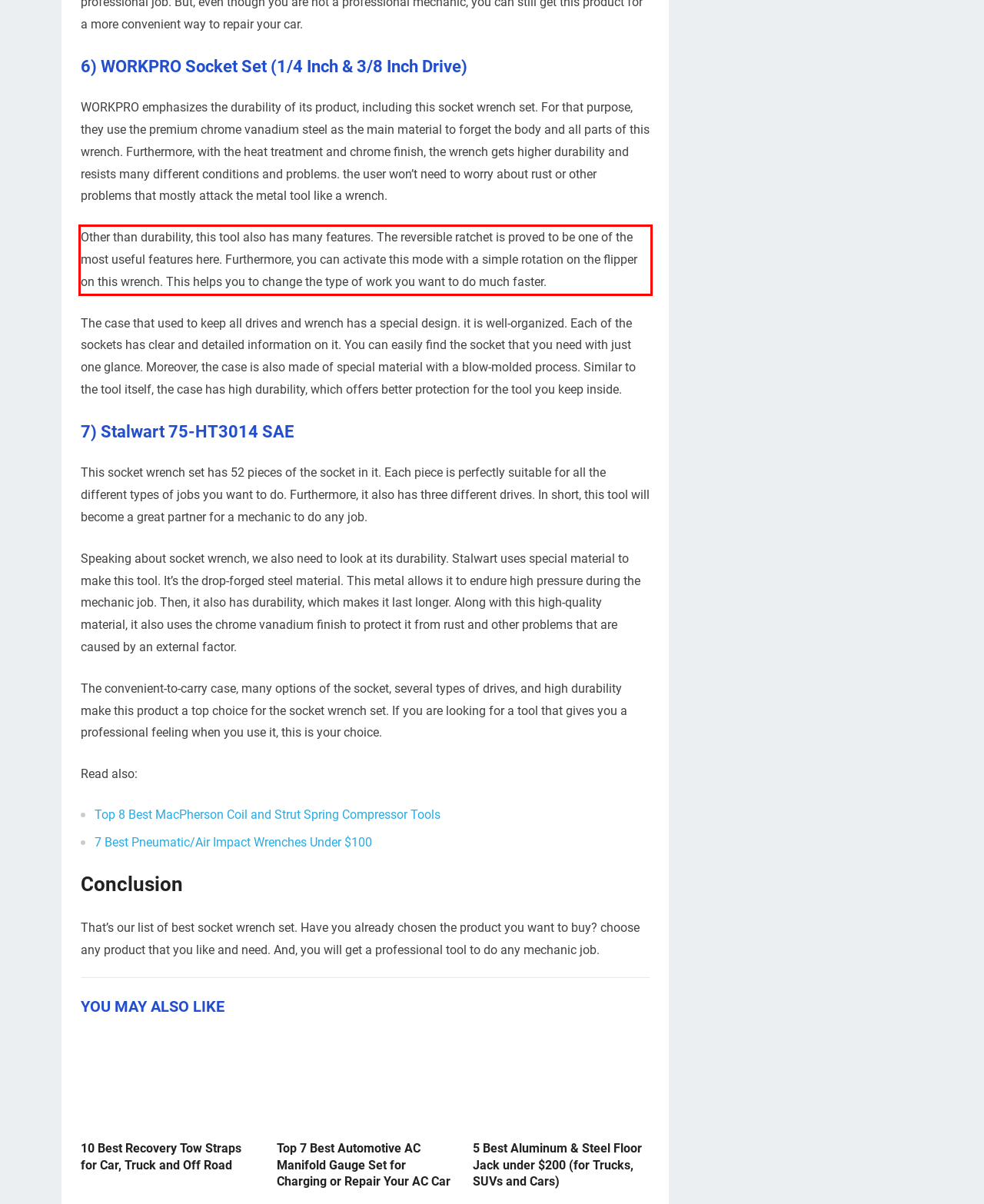You are provided with a screenshot of a webpage containing a red bounding box. Please extract the text enclosed by this red bounding box.

Other than durability, this tool also has many features. The reversible ratchet is proved to be one of the most useful features here. Furthermore, you can activate this mode with a simple rotation on the flipper on this wrench. This helps you to change the type of work you want to do much faster.